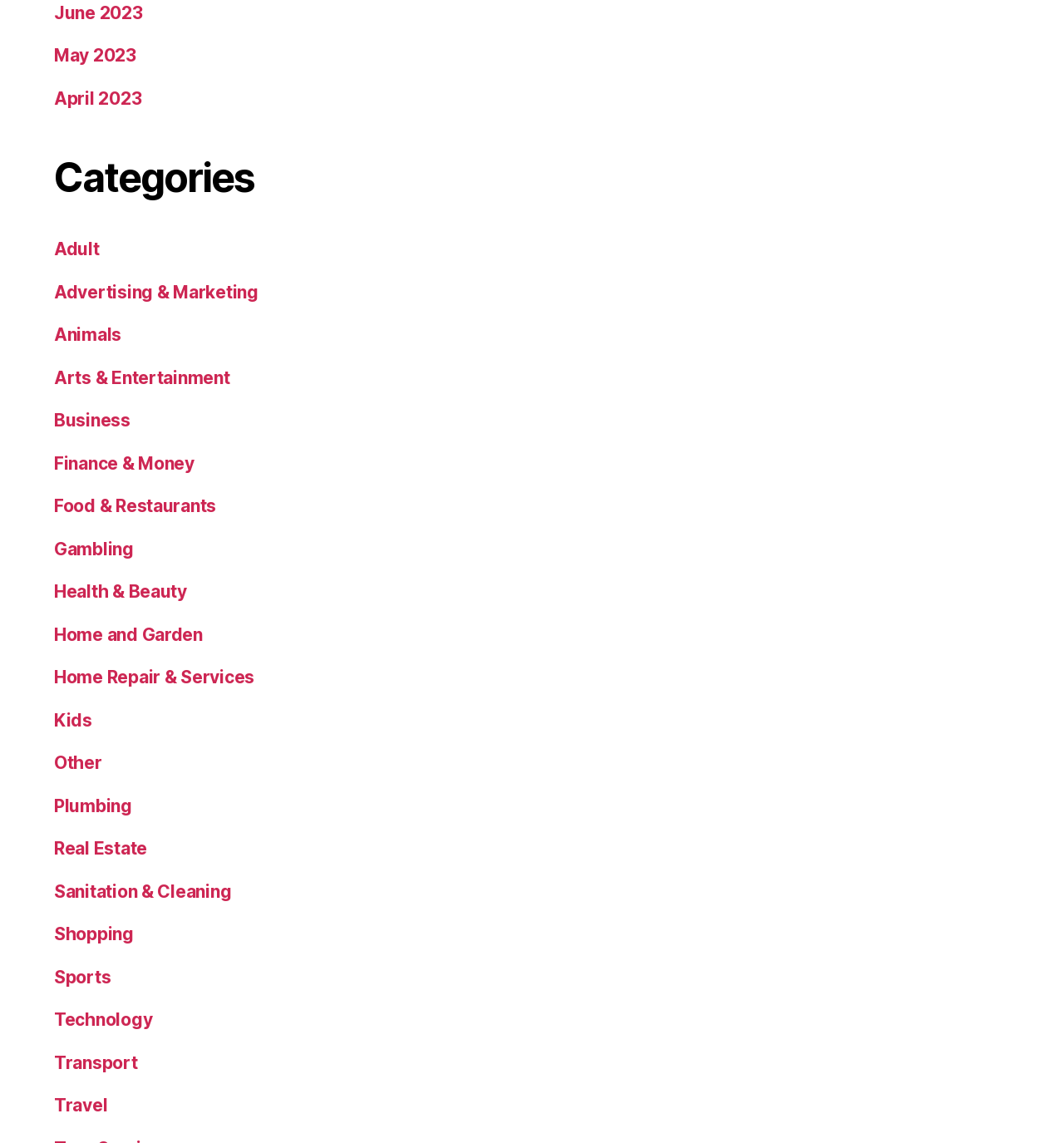Specify the bounding box coordinates of the element's region that should be clicked to achieve the following instruction: "Check out Shopping links". The bounding box coordinates consist of four float numbers between 0 and 1, in the format [left, top, right, bottom].

[0.051, 0.808, 0.126, 0.826]